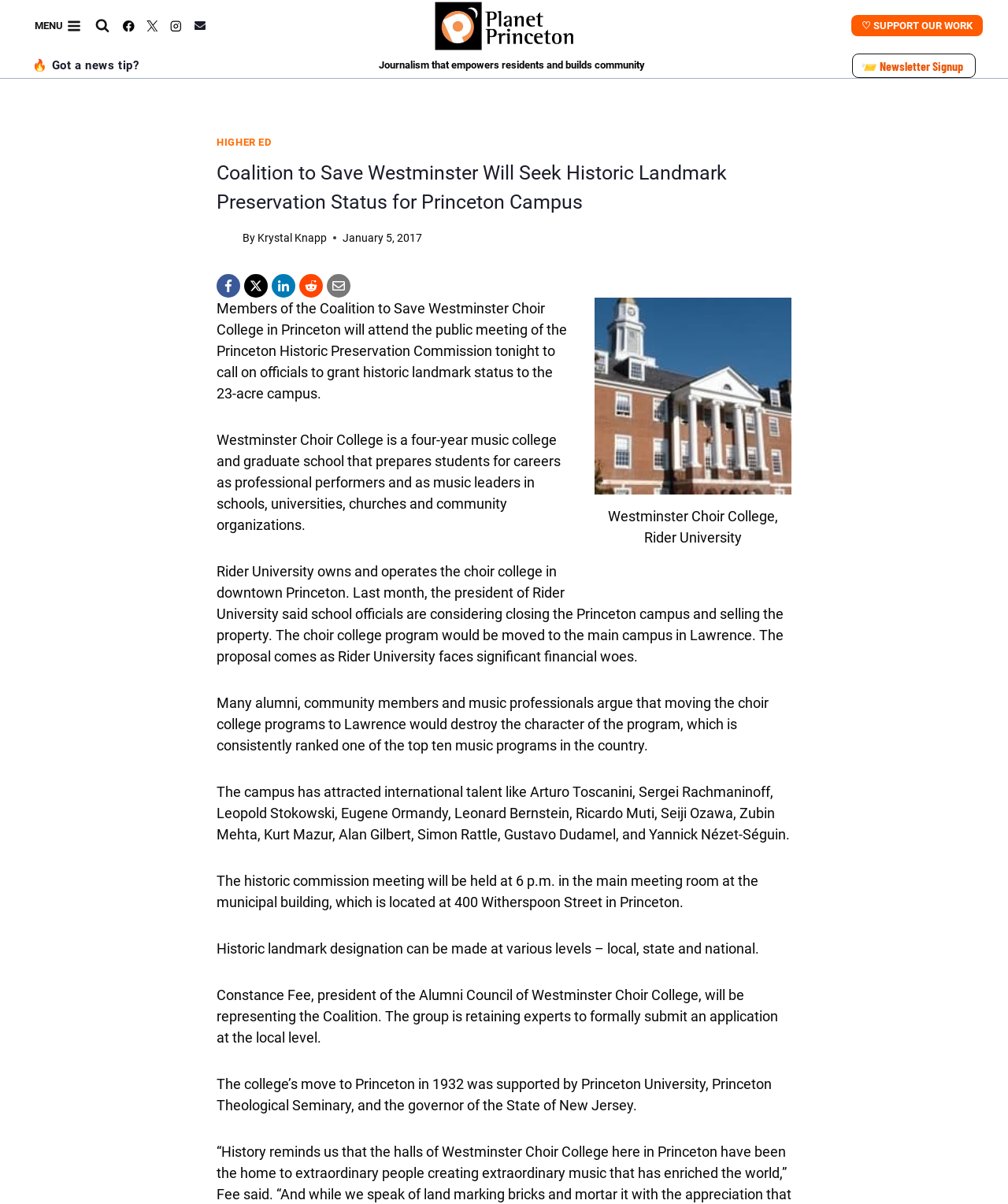Highlight the bounding box coordinates of the region I should click on to meet the following instruction: "Visit Facebook page".

[0.116, 0.012, 0.139, 0.031]